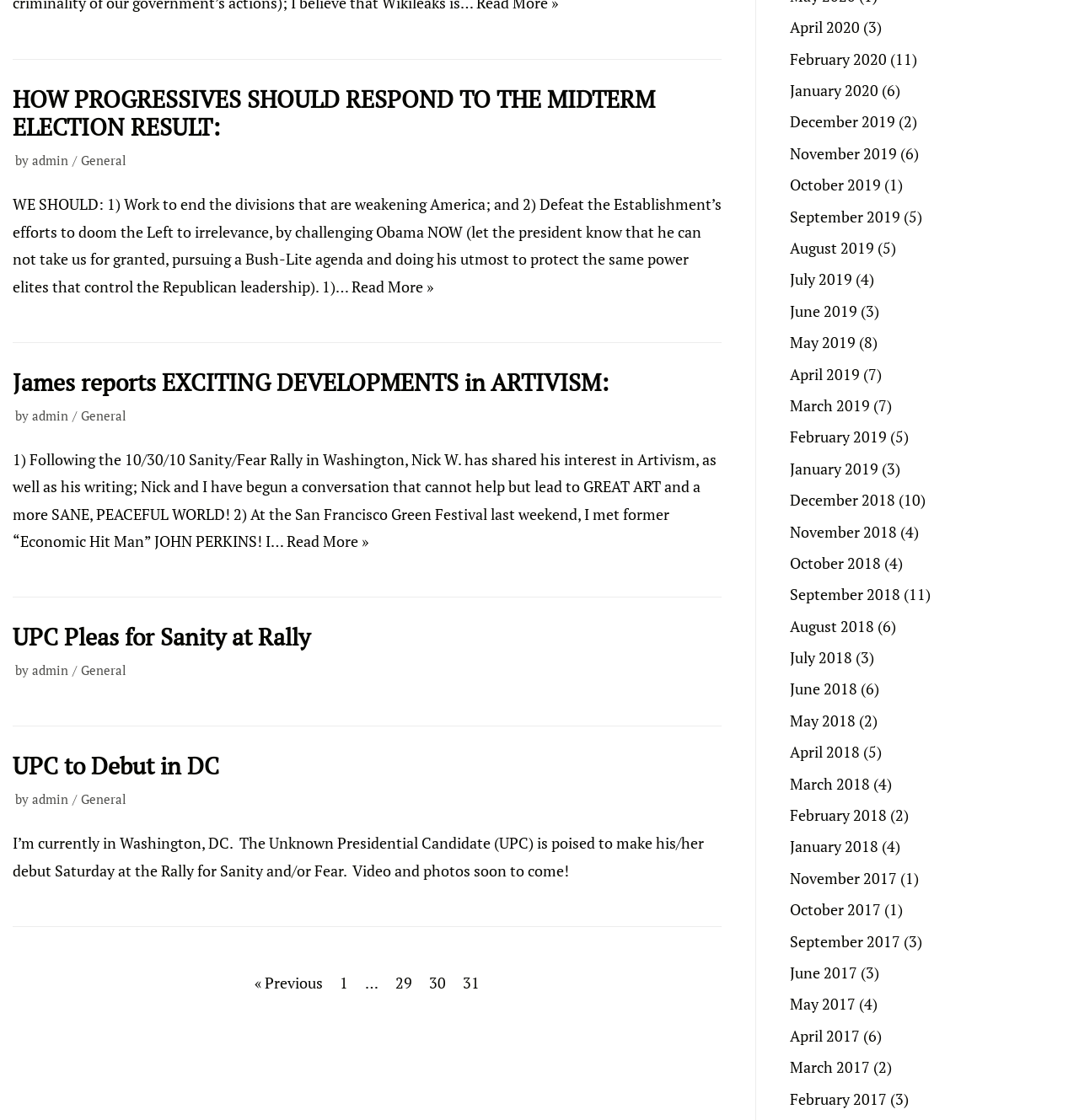Please identify the bounding box coordinates of the region to click in order to complete the given instruction: "Read more about UPC Pleas for Sanity at Rally". The coordinates should be four float numbers between 0 and 1, i.e., [left, top, right, bottom].

[0.266, 0.474, 0.341, 0.492]